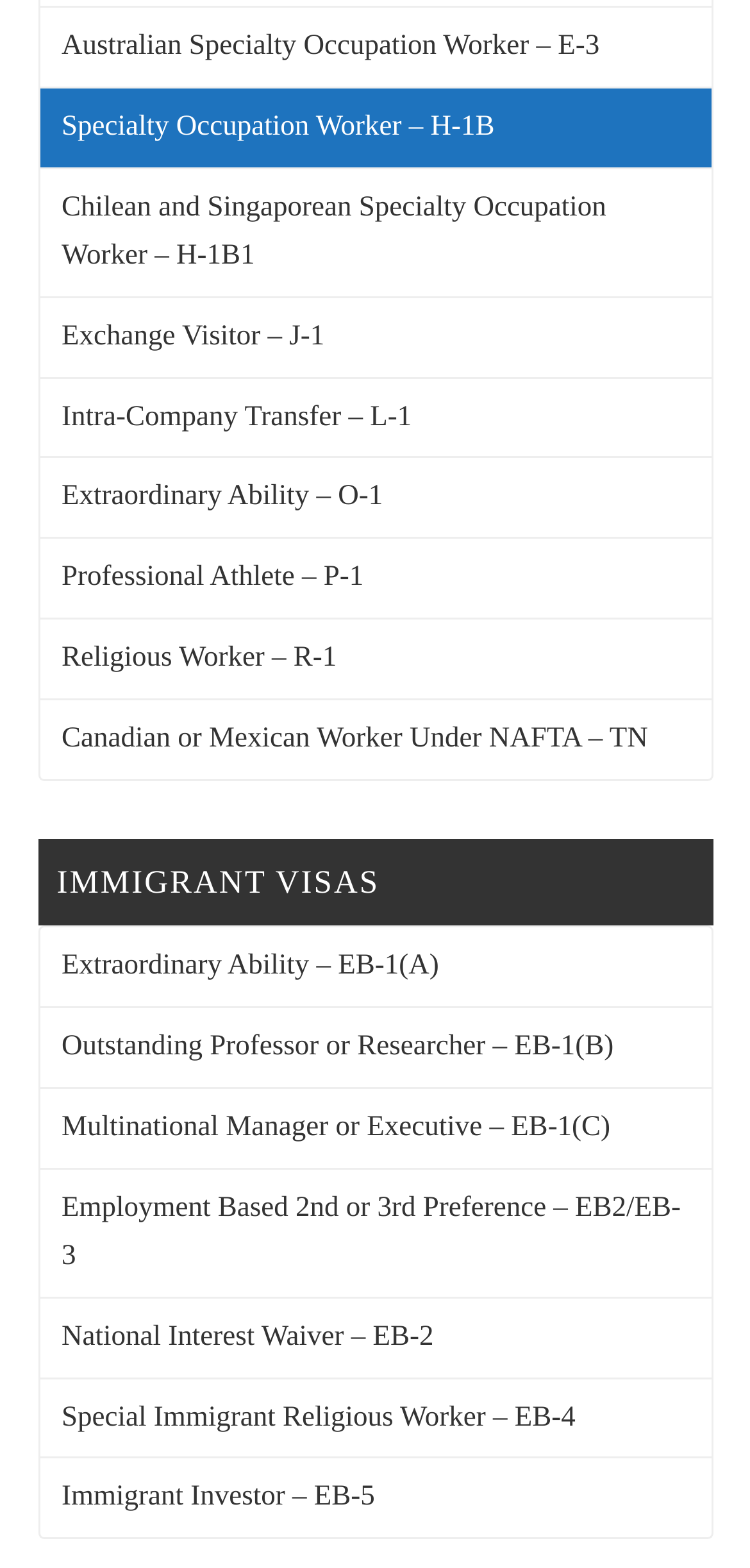Provide your answer in one word or a succinct phrase for the question: 
What type of visas are listed on this webpage?

Immigration visas